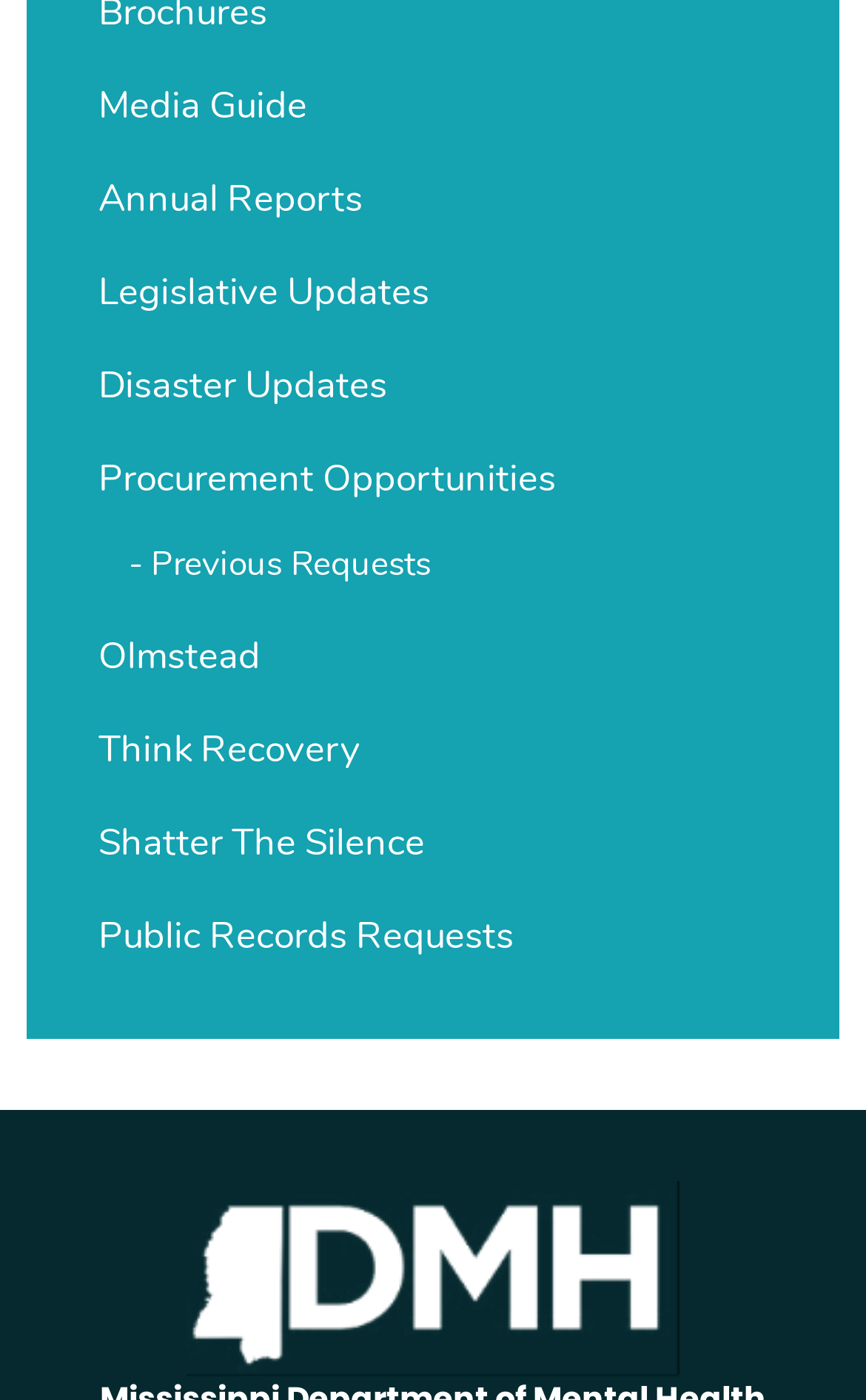Answer succinctly with a single word or phrase:
How many links are in the top section?

9